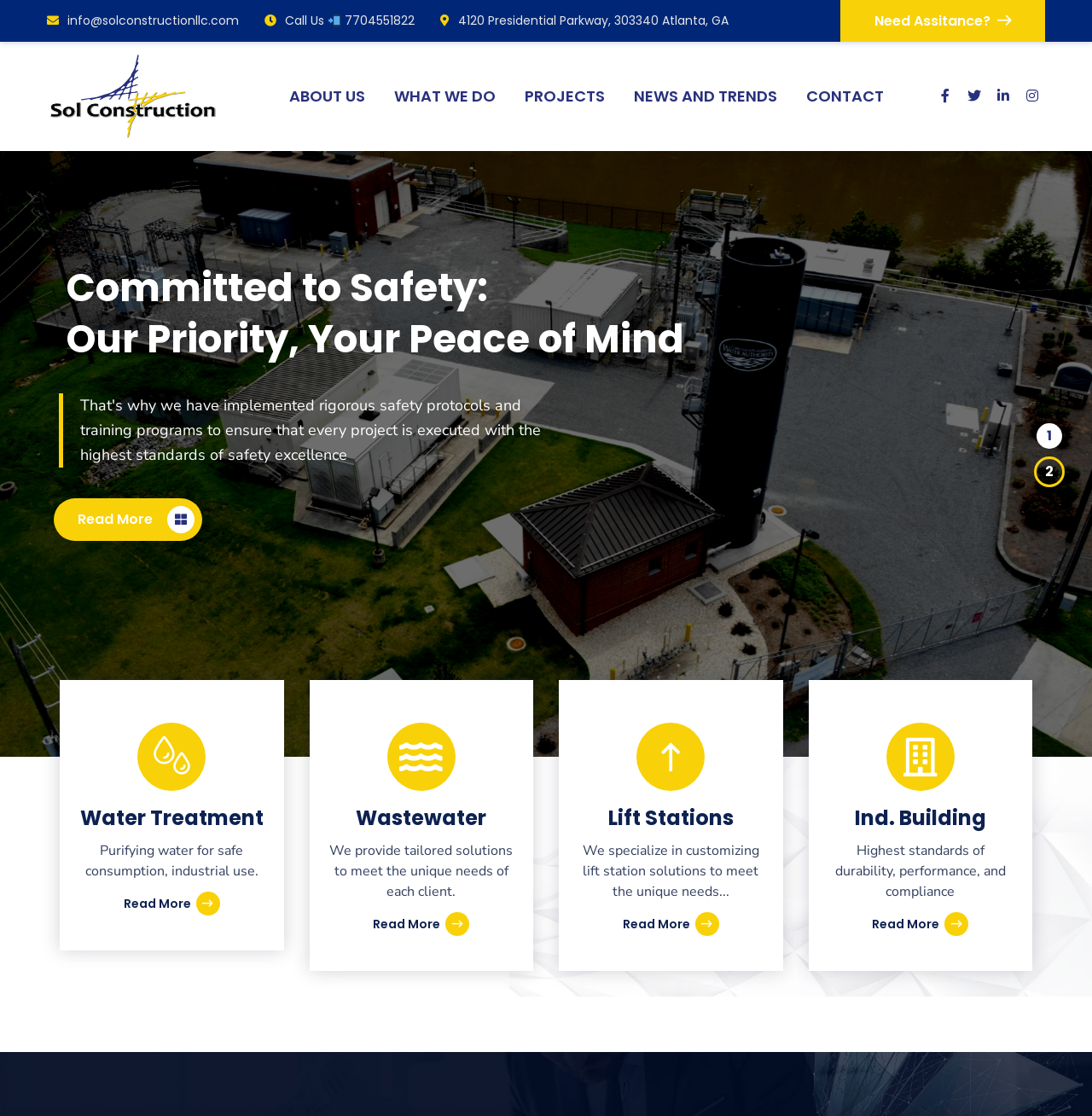What is the address of Sol Construction?
Please answer the question with a detailed response using the information from the screenshot.

The address of Sol Construction can be found in the top-right corner of the webpage, where it is written as '4120 Presidential Parkway, 303340 Atlanta, GA'. It is also mentioned in the 'Contact info' section at the bottom of the webpage.